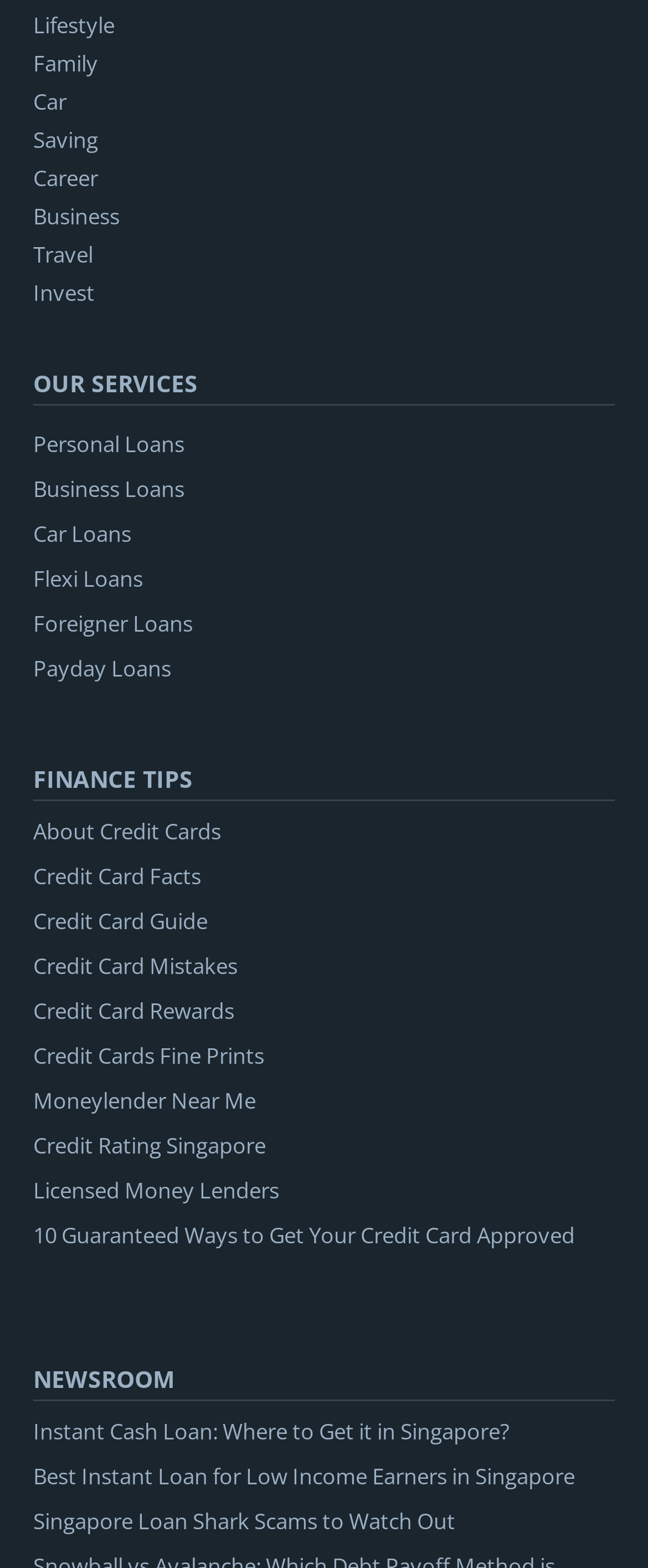Please identify the bounding box coordinates of the clickable element to fulfill the following instruction: "View Personal Loans". The coordinates should be four float numbers between 0 and 1, i.e., [left, top, right, bottom].

[0.051, 0.273, 0.285, 0.292]